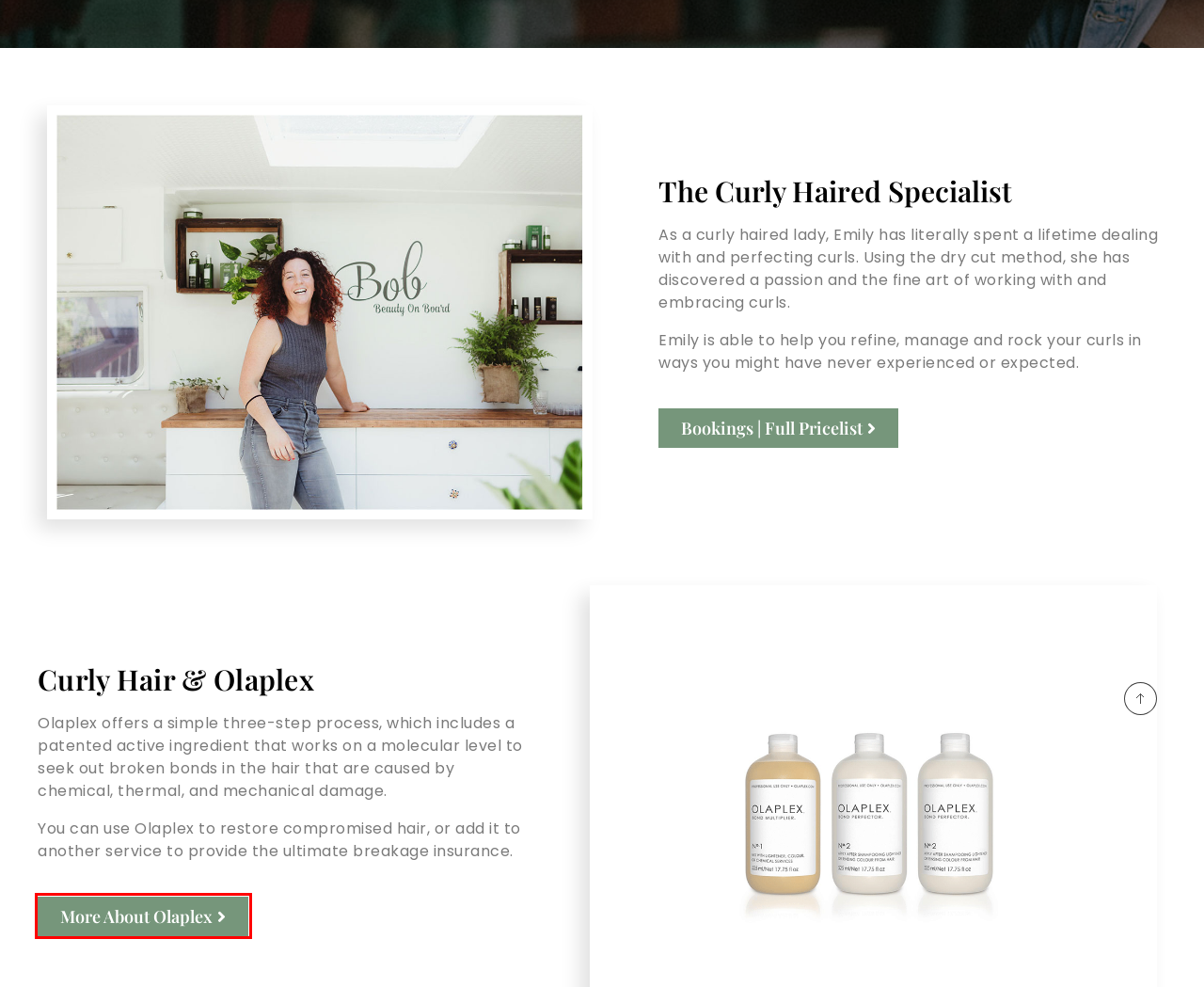Provided is a screenshot of a webpage with a red bounding box around an element. Select the most accurate webpage description for the page that appears after clicking the highlighted element. Here are the candidates:
A. Cart - Emily K Hair | Curly Hair Salon Coolangatta, Gold Coast
B. CONTACT - Emily K Hair | Curly Hair Salon Coolangatta, Gold Coast
C. Emily K Hair | Curly Hair Salon Coolangatta, Gold Coast
D. Gift Voucher - Emily K Hair | Curly Hair Salon Coolangatta, Gold Coast
E. Repair Hair Disulfide Bonds with Proven Technology - OLAPLEX Inc.
F. PRODUCTS - Emily K Hair | Curly Hair Salon Coolangatta, Gold Coast
G. Curl Sessions - Emily K Hair | Curly Hair Salon Coolangatta, Gold Coast
H. Weddings - Emily K Hair

E